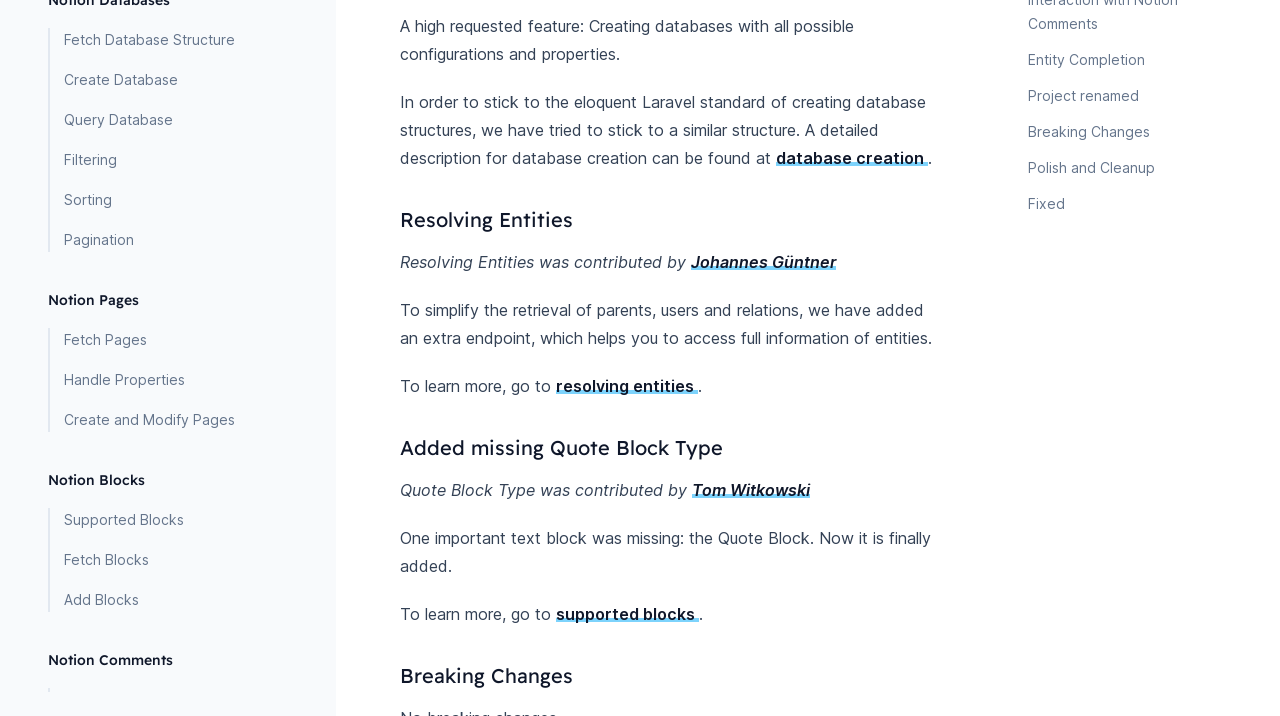Predict the bounding box coordinates of the UI element that matches this description: "Create and Modify Pages". The coordinates should be in the format [left, top, right, bottom] with each value between 0 and 1.

[0.039, 0.57, 0.212, 0.603]